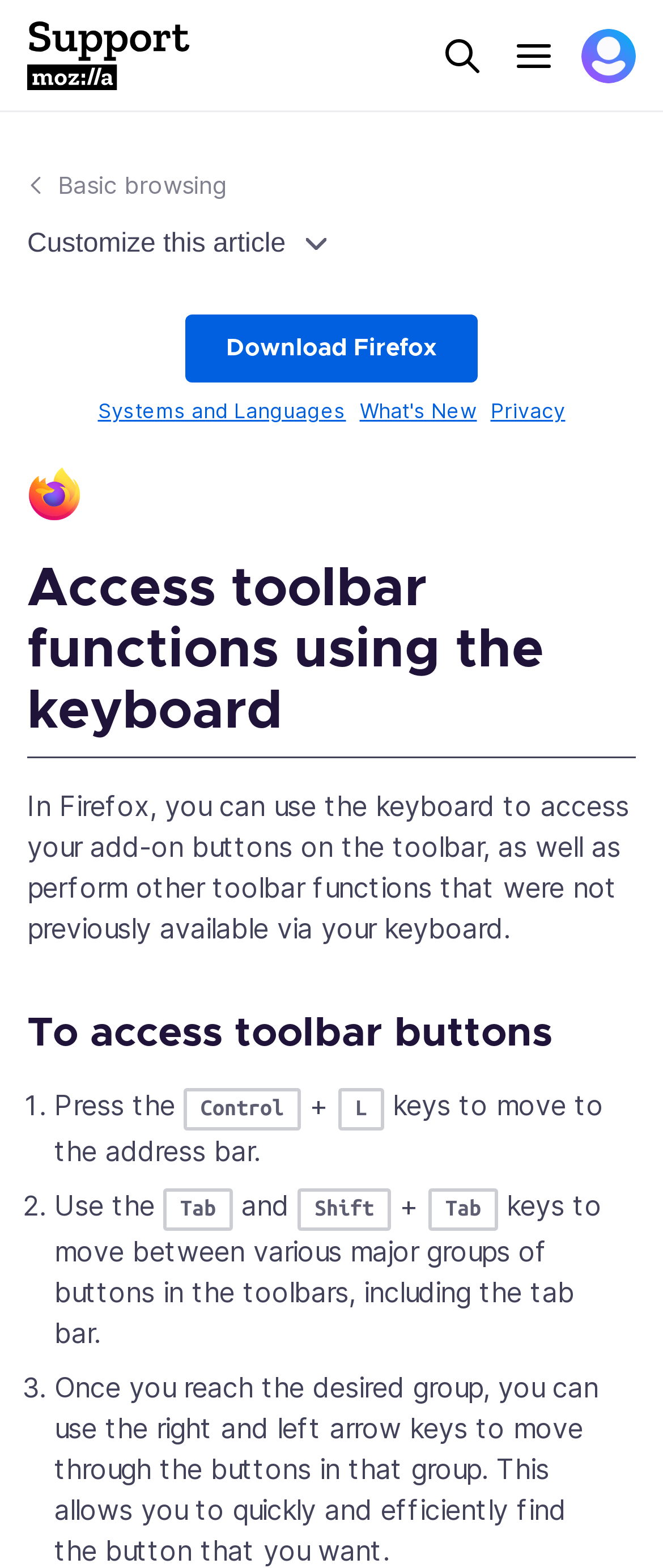Please specify the bounding box coordinates of the clickable region to carry out the following instruction: "Customize this article". The coordinates should be four float numbers between 0 and 1, in the format [left, top, right, bottom].

[0.041, 0.147, 0.959, 0.166]